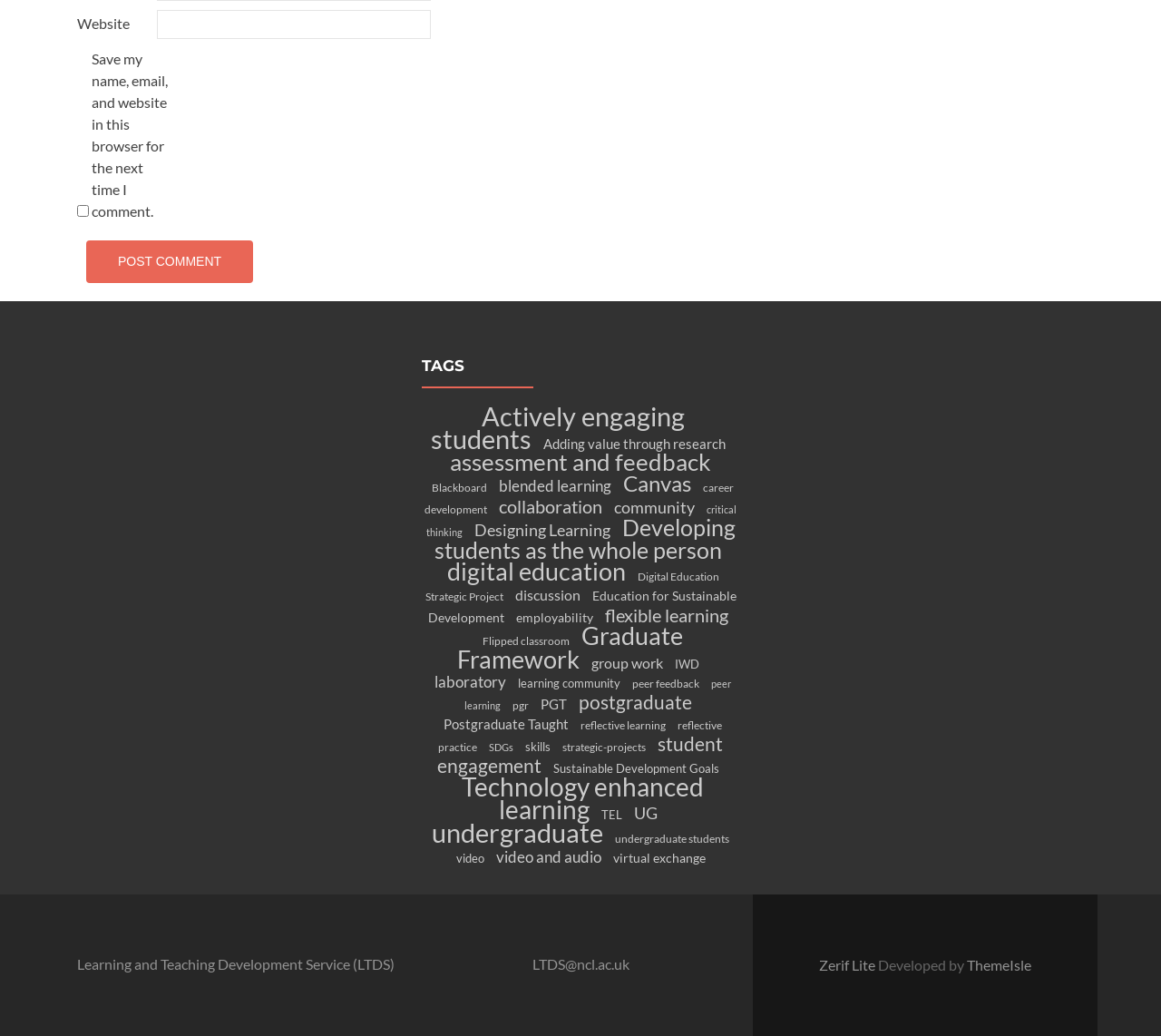Please identify the bounding box coordinates of the area that needs to be clicked to fulfill the following instruction: "Explore tags."

[0.363, 0.344, 0.637, 0.367]